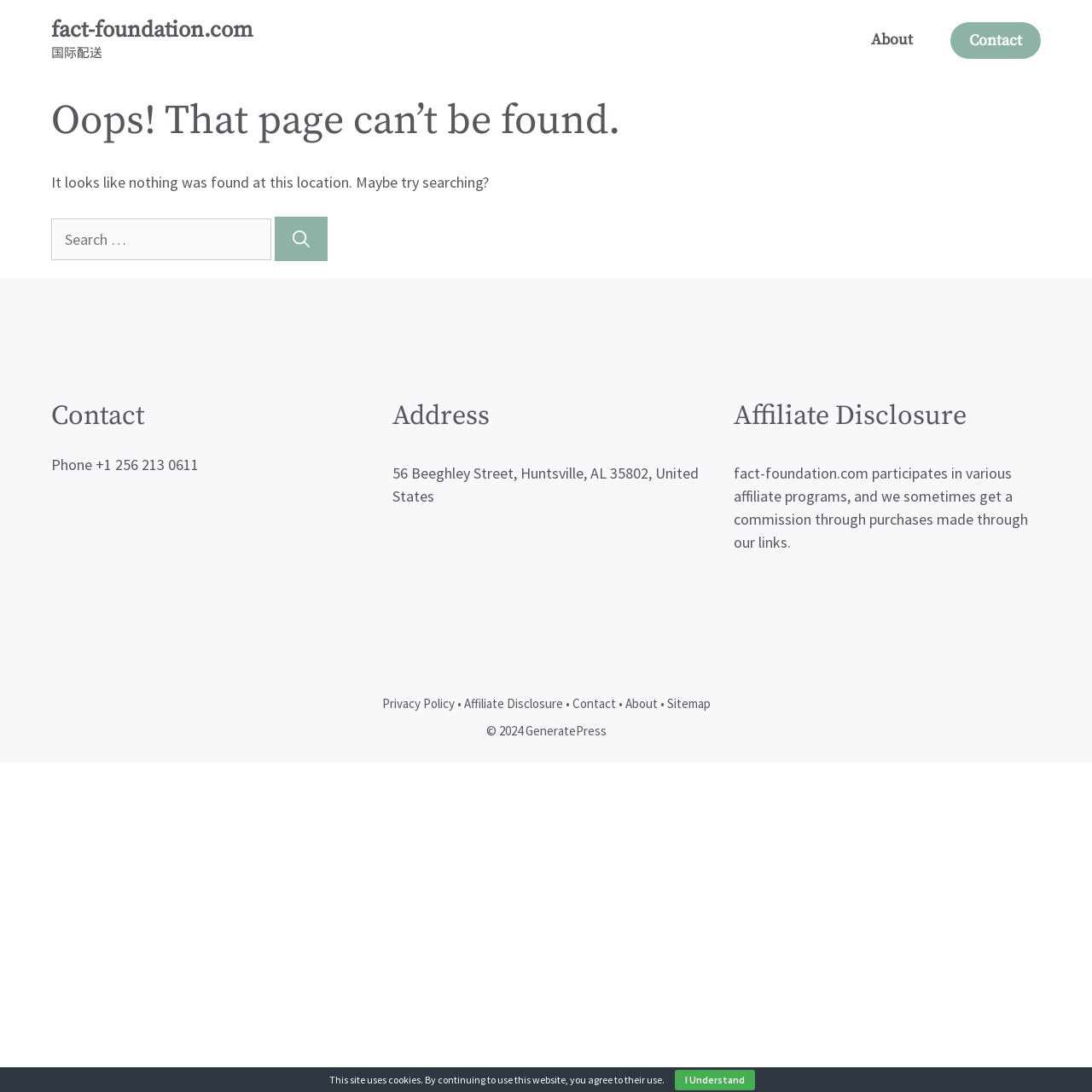Locate the primary heading on the webpage and return its text.

Oops! That page can’t be found.